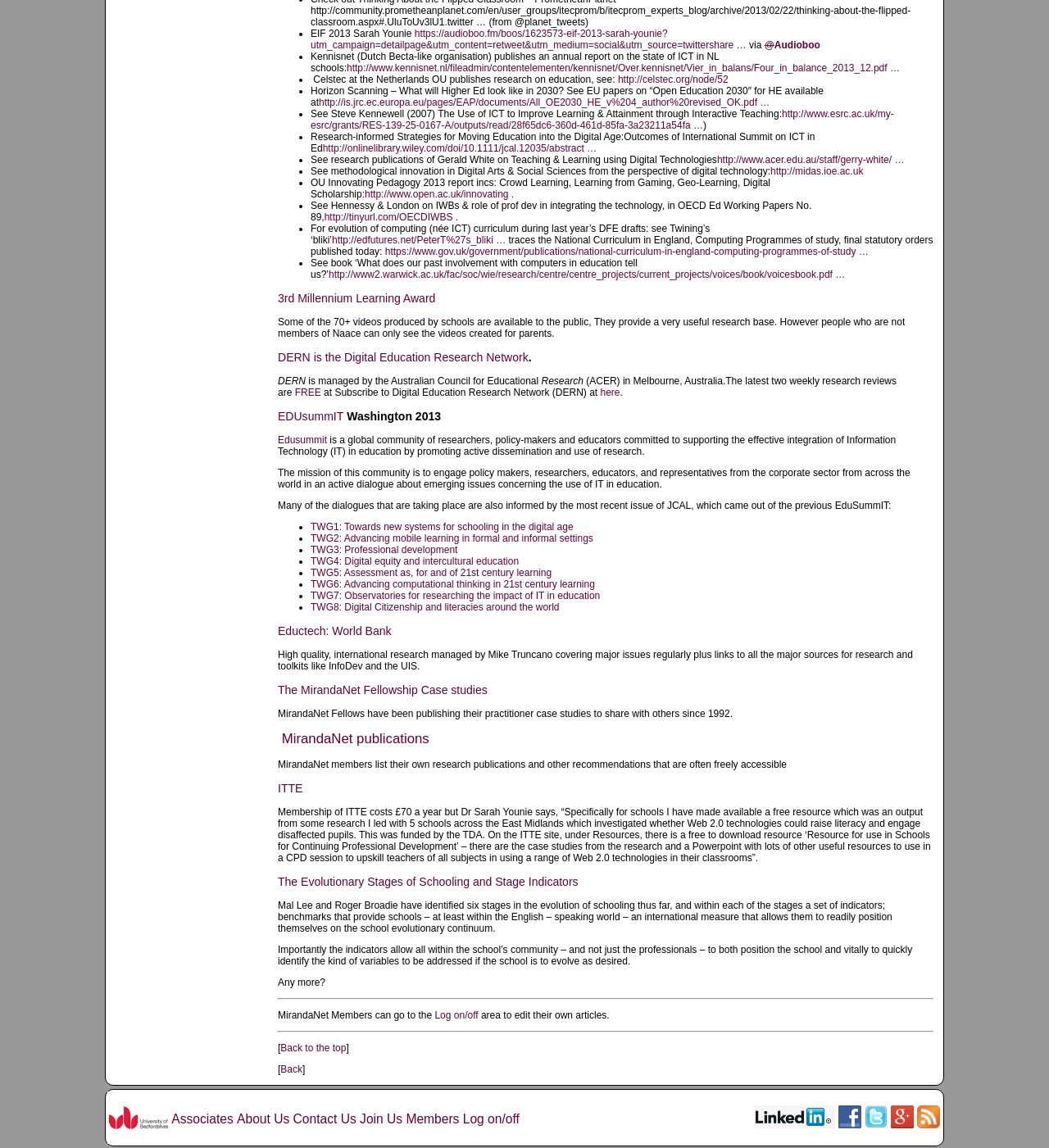What is the topic of TWG1?
Refer to the image and answer the question using a single word or phrase.

Towards new systems for schooling in the digital age